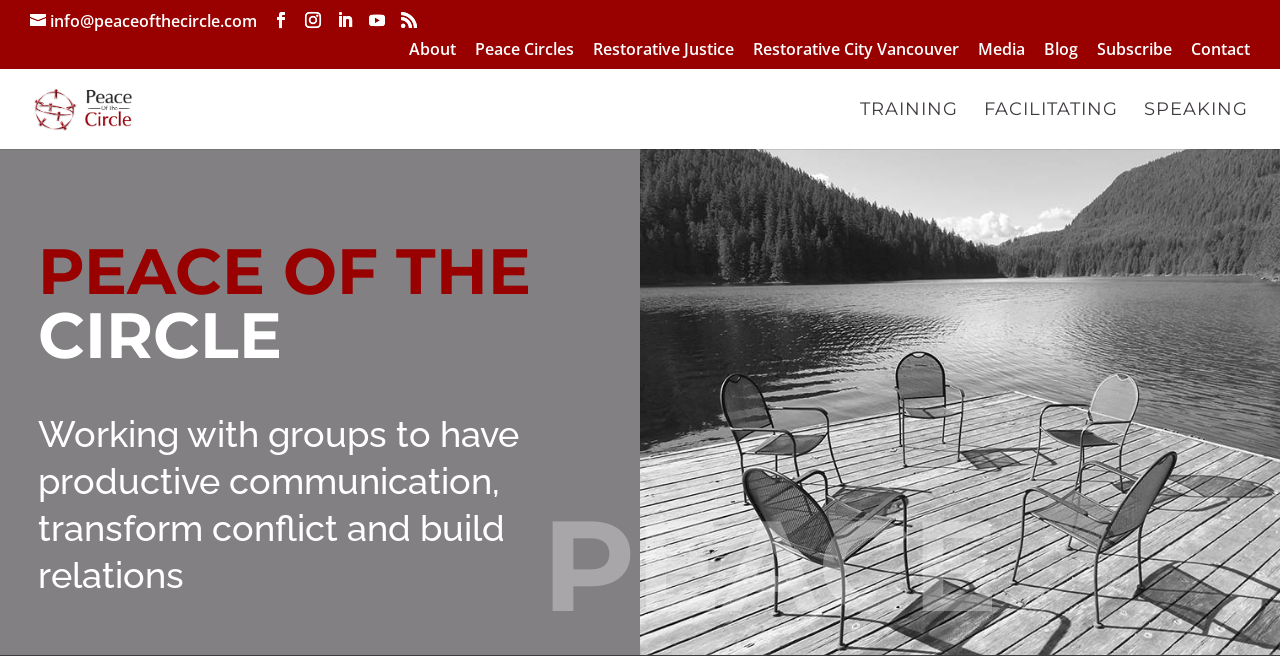Please locate the bounding box coordinates for the element that should be clicked to achieve the following instruction: "View About Us". Ensure the coordinates are given as four float numbers between 0 and 1, i.e., [left, top, right, bottom].

None